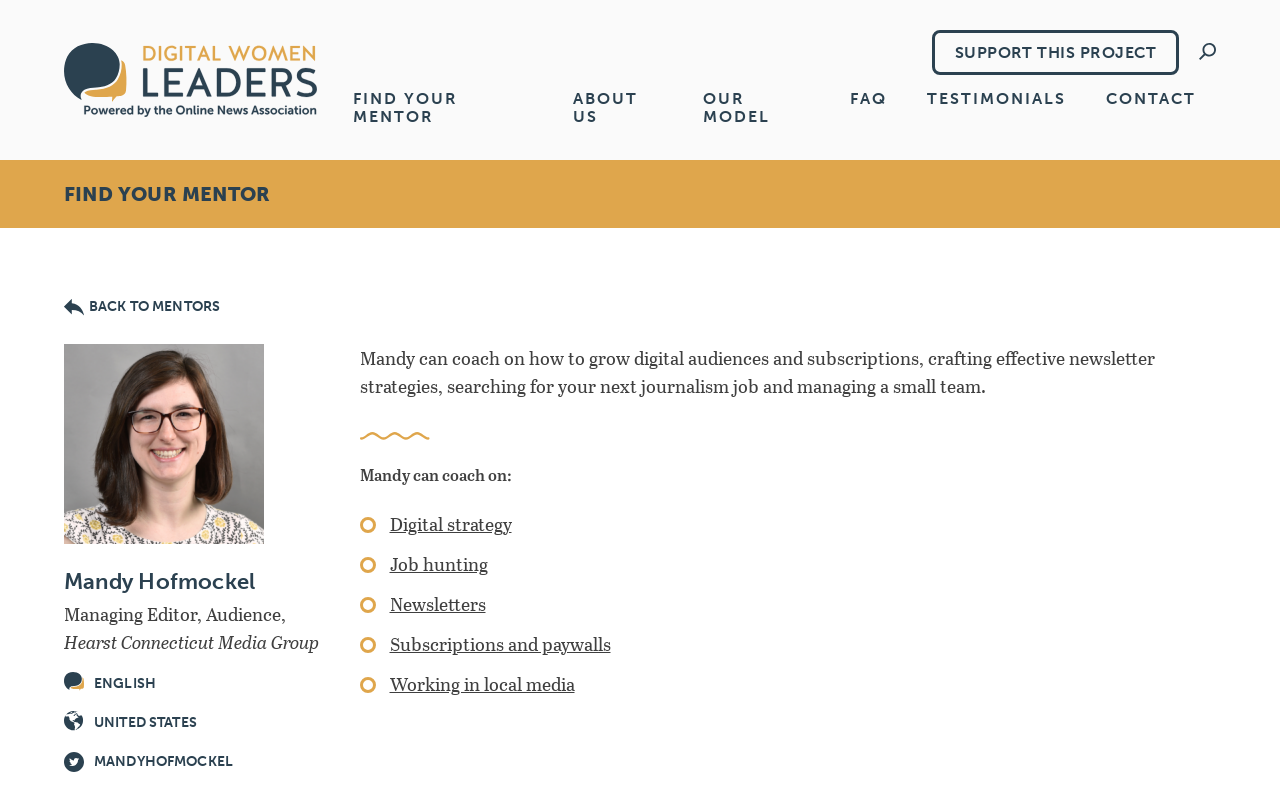What language is the webpage in?
Look at the image and construct a detailed response to the question.

I found this information by looking at the text 'ENGLISH' which is located near the top of the webpage.